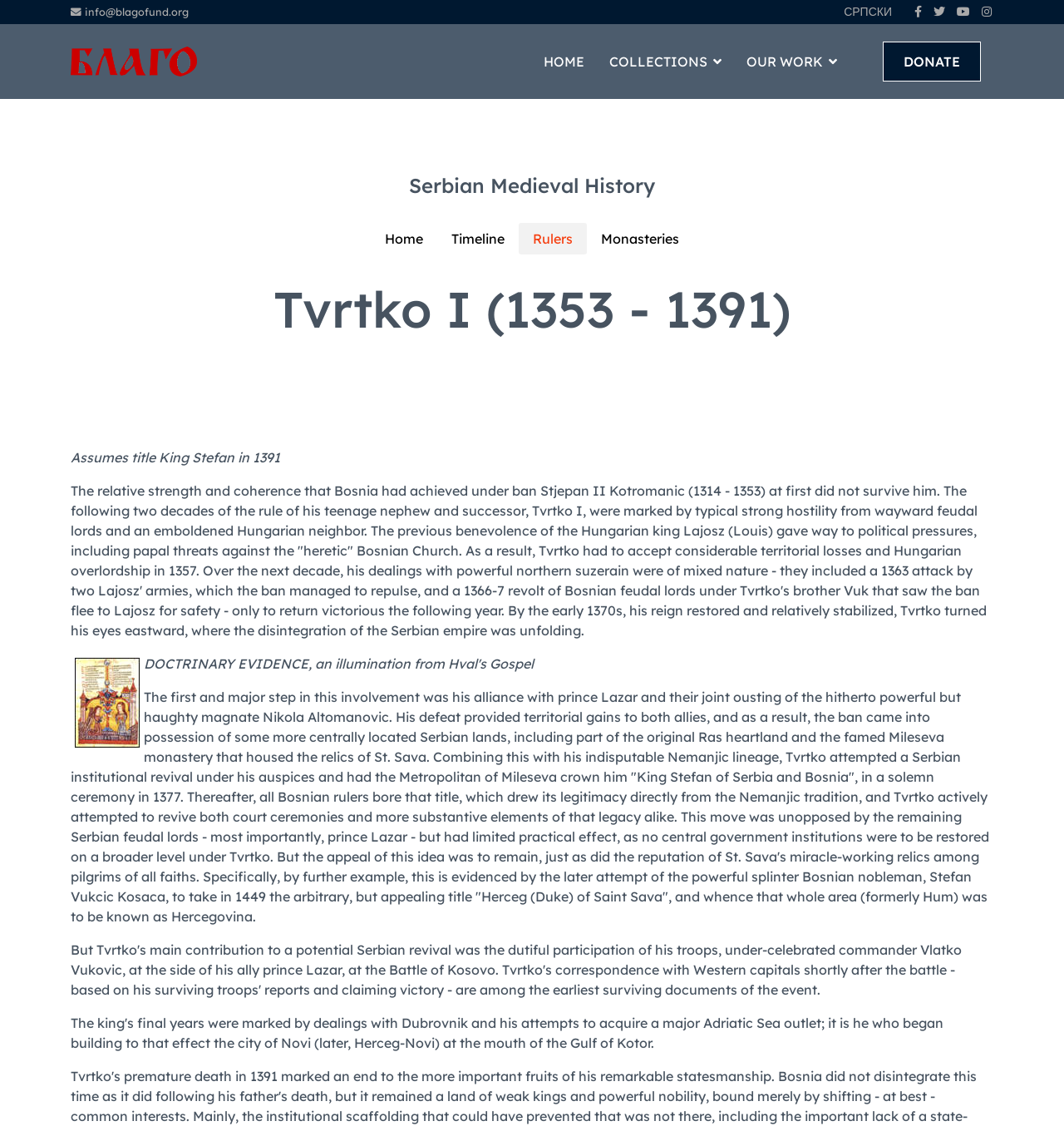What is the title of the medieval ruler described on this page?
Look at the screenshot and respond with one word or a short phrase.

Tvrtko I